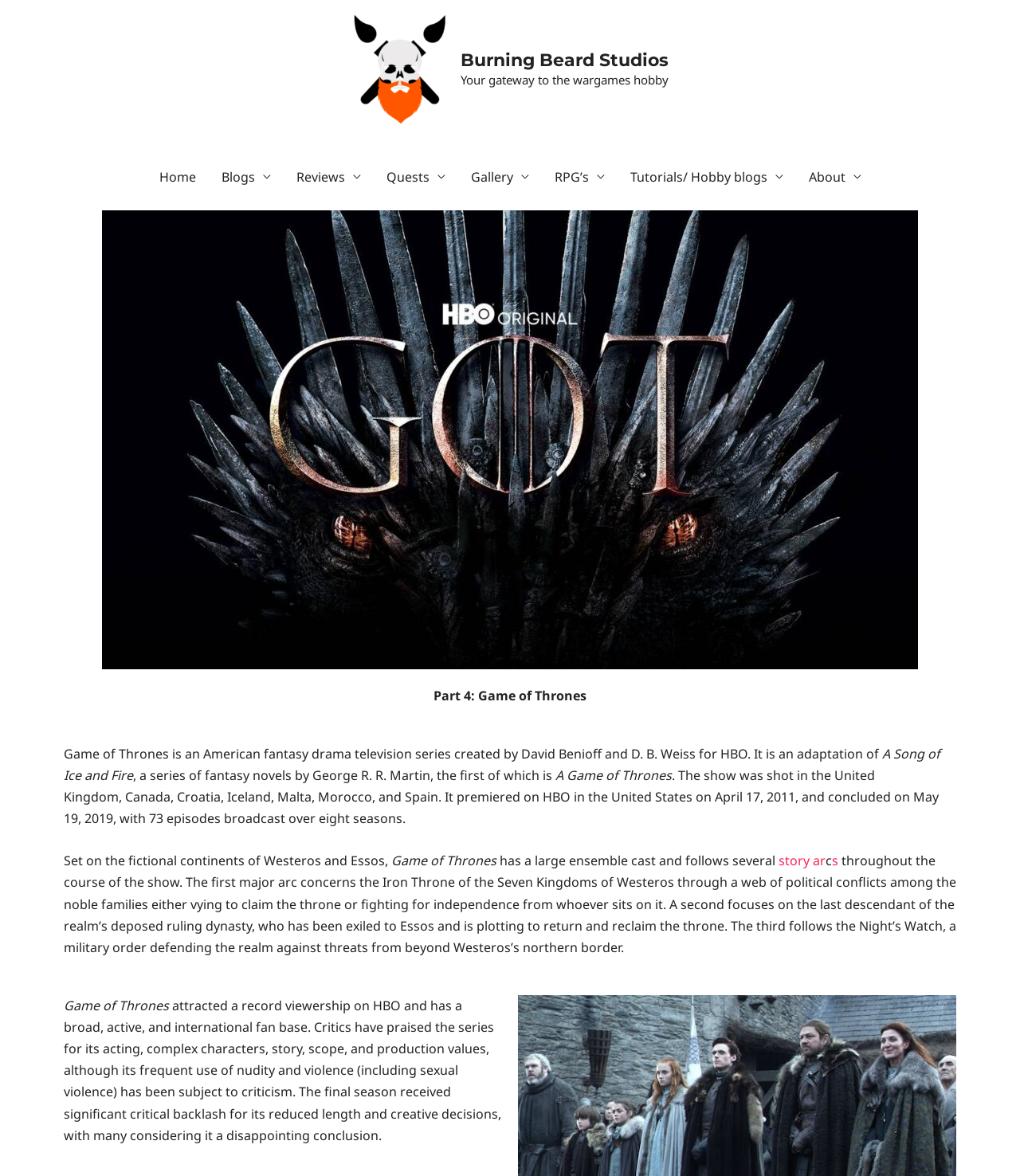Identify the bounding box coordinates of the area you need to click to perform the following instruction: "Click on the 'About' link".

[0.78, 0.129, 0.857, 0.172]